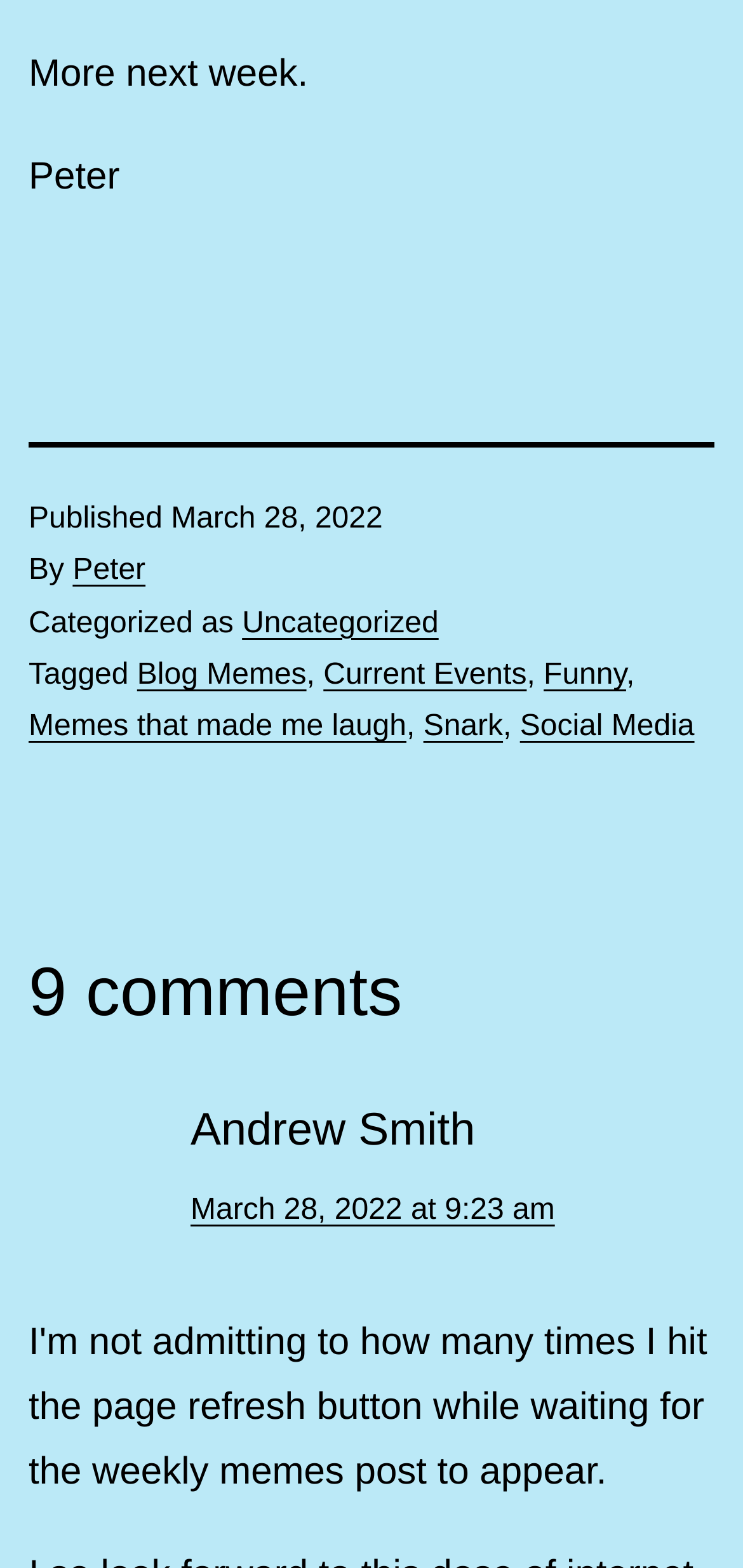Determine the bounding box coordinates in the format (top-left x, top-left y, bottom-right x, bottom-right y). Ensure all values are floating point numbers between 0 and 1. Identify the bounding box of the UI element described by: Social Media

[0.7, 0.453, 0.935, 0.474]